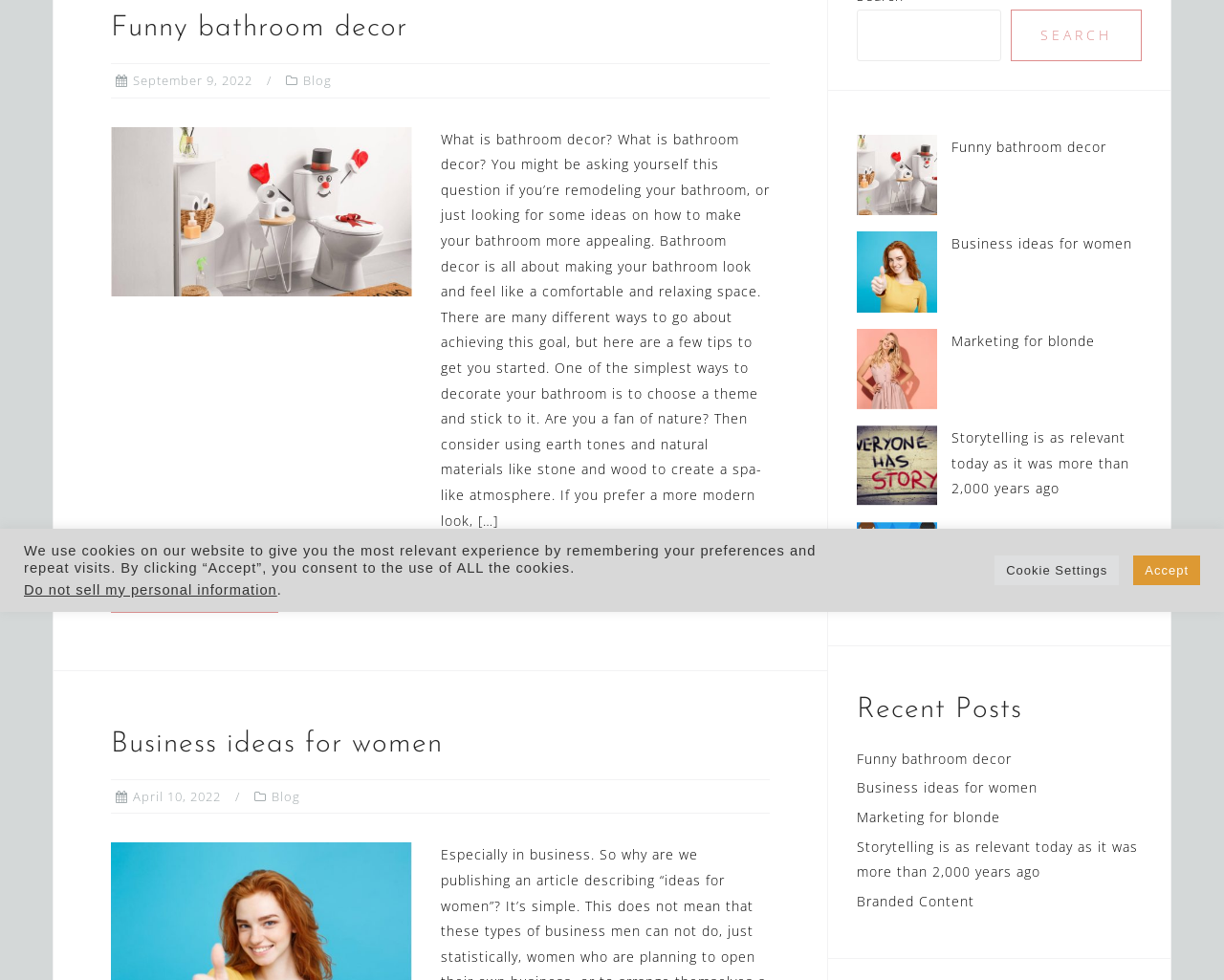Given the element description "At DU" in the screenshot, predict the bounding box coordinates of that UI element.

None